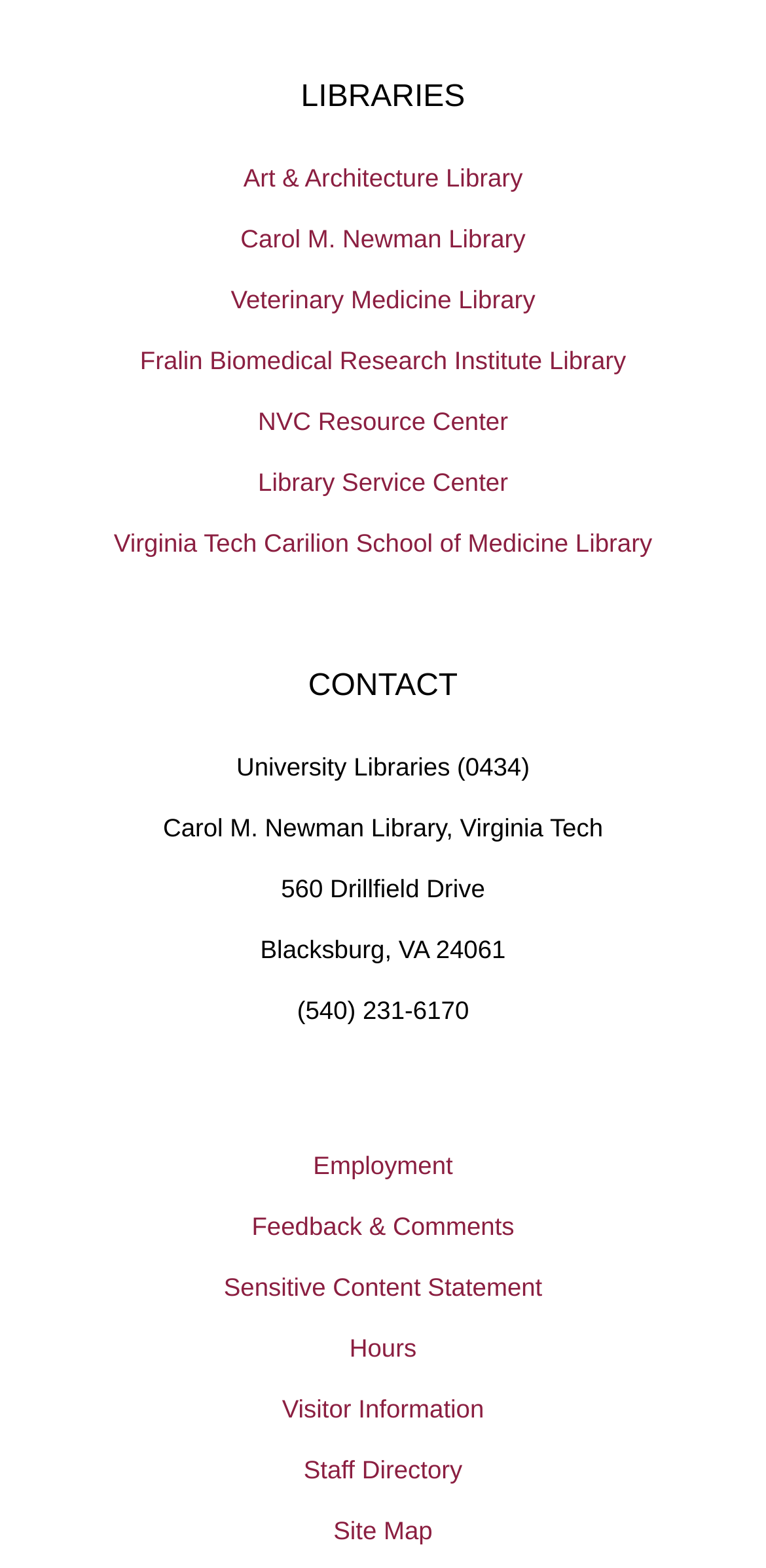Using floating point numbers between 0 and 1, provide the bounding box coordinates in the format (top-left x, top-left y, bottom-right x, bottom-right y). Locate the UI element described here: Fralin Biomedical Research Institute Library

[0.0, 0.21, 1.0, 0.249]